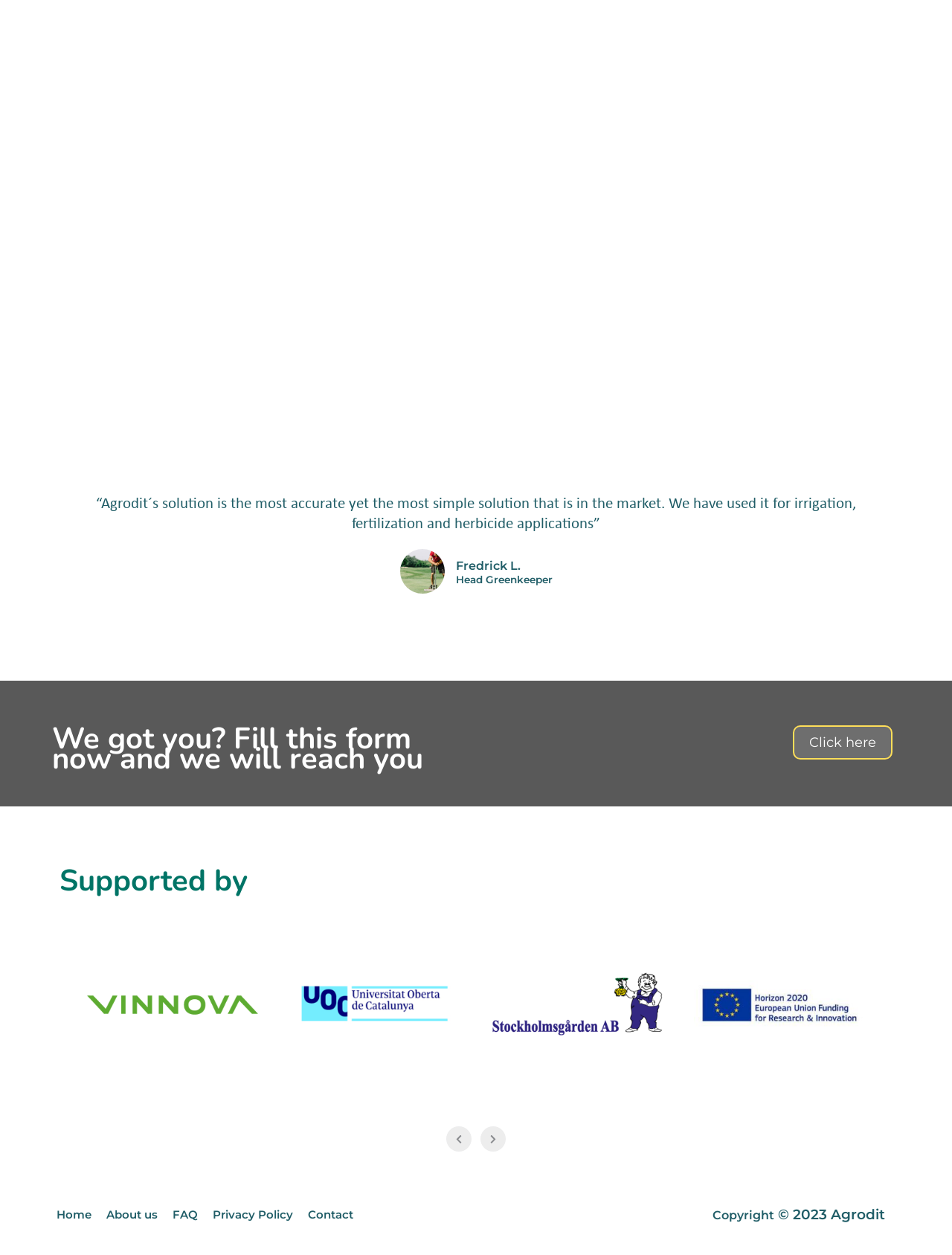Analyze the image and deliver a detailed answer to the question: How many links are there in the footer?

The answer can be found by counting the number of link elements within the navigation element 'Site Navigation: footer'. There are 5 links: 'Home', 'About us', 'FAQ', 'Privacy Policy', and 'Contact'.